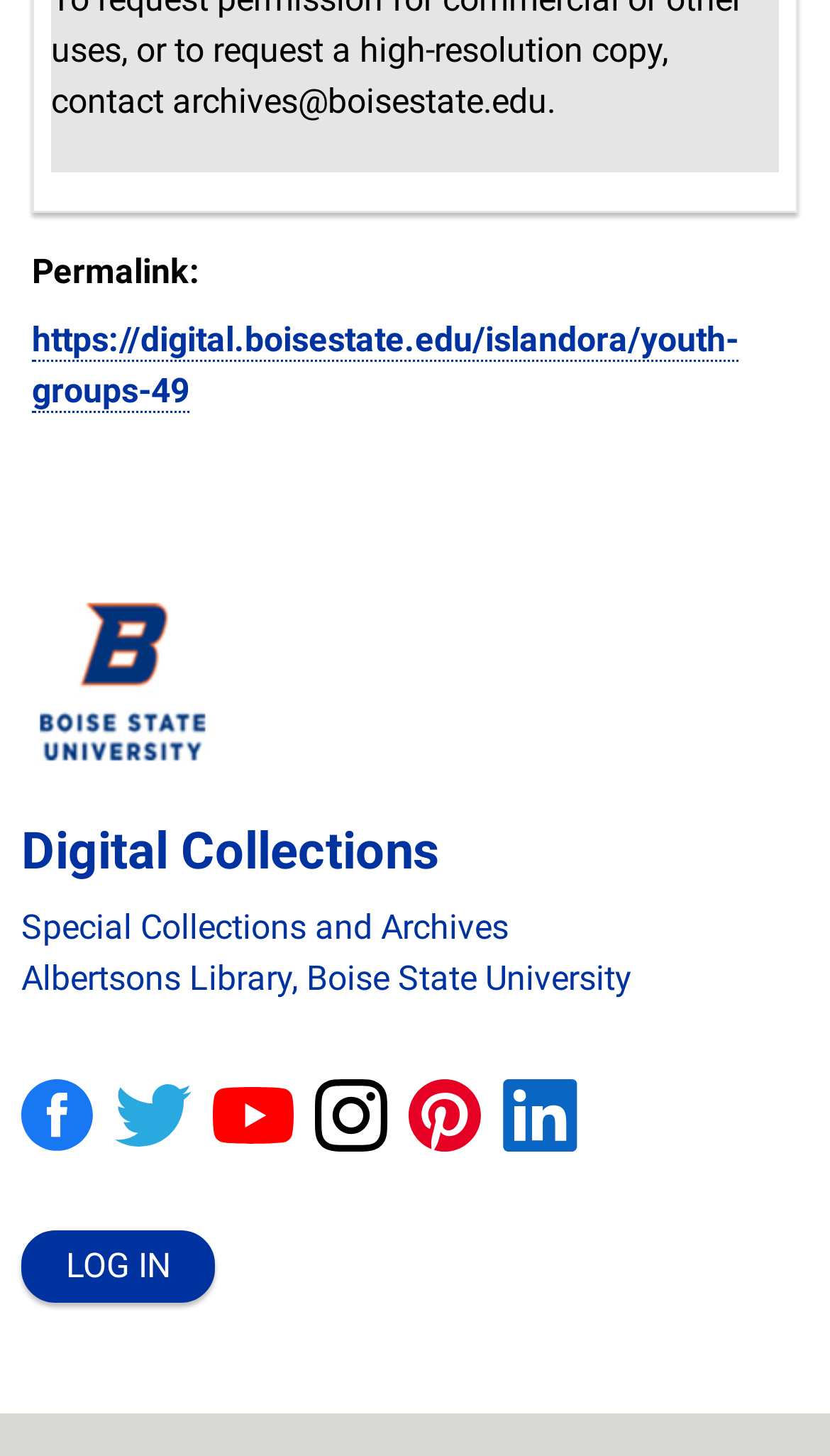How many social media links are there?
Based on the visual details in the image, please answer the question thoroughly.

I counted the number of social media links by looking at the links with images, which are Facebook, Twitter, YouTube, Instagram, Pinterest, and LinkedIn. These links are located at the bottom of the page with bounding box coordinates ranging from [0.026, 0.741, 0.138, 0.806] to [0.605, 0.741, 0.723, 0.806].